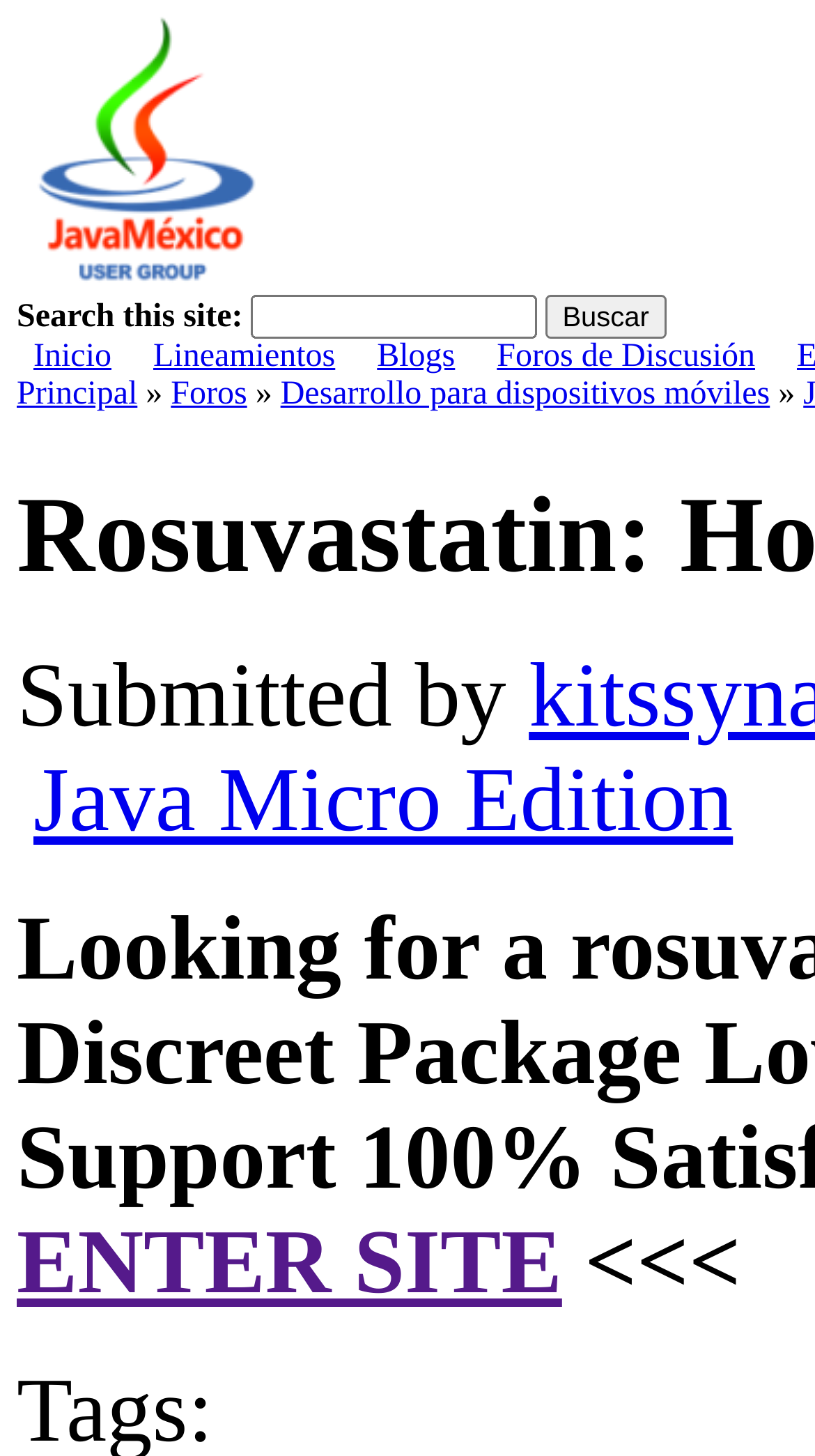Generate a comprehensive description of the webpage content.

The webpage is about Rosuvastatin, a medication, and provides information on how to buy tablets. At the top left corner, there is a link to the "Principal" page, accompanied by an image with the same name. Below this, there is a search bar with a label "Search this site:" and a text box where users can input their search queries. A "Buscar" (Search) button is located to the right of the text box.

Underneath the search bar, there are several links to different sections of the website, including "Inicio" (Home), "Lineamientos" (Guidelines), "Blogs", and "Foros de Discusión" (Discussion Forums). These links are arranged horizontally across the page.

Further down, there is another link to the "Principal" page, followed by a right-facing arrow symbol (») and a link to "Foros" (Forums). Next to these links, there is a link to "Desarrollo para dispositivos móviles" (Mobile Device Development).

In the lower half of the page, there is a section with a label "Submitted by", followed by a link to "Java Micro Edition" and a sub-link to "ENTER SITE".